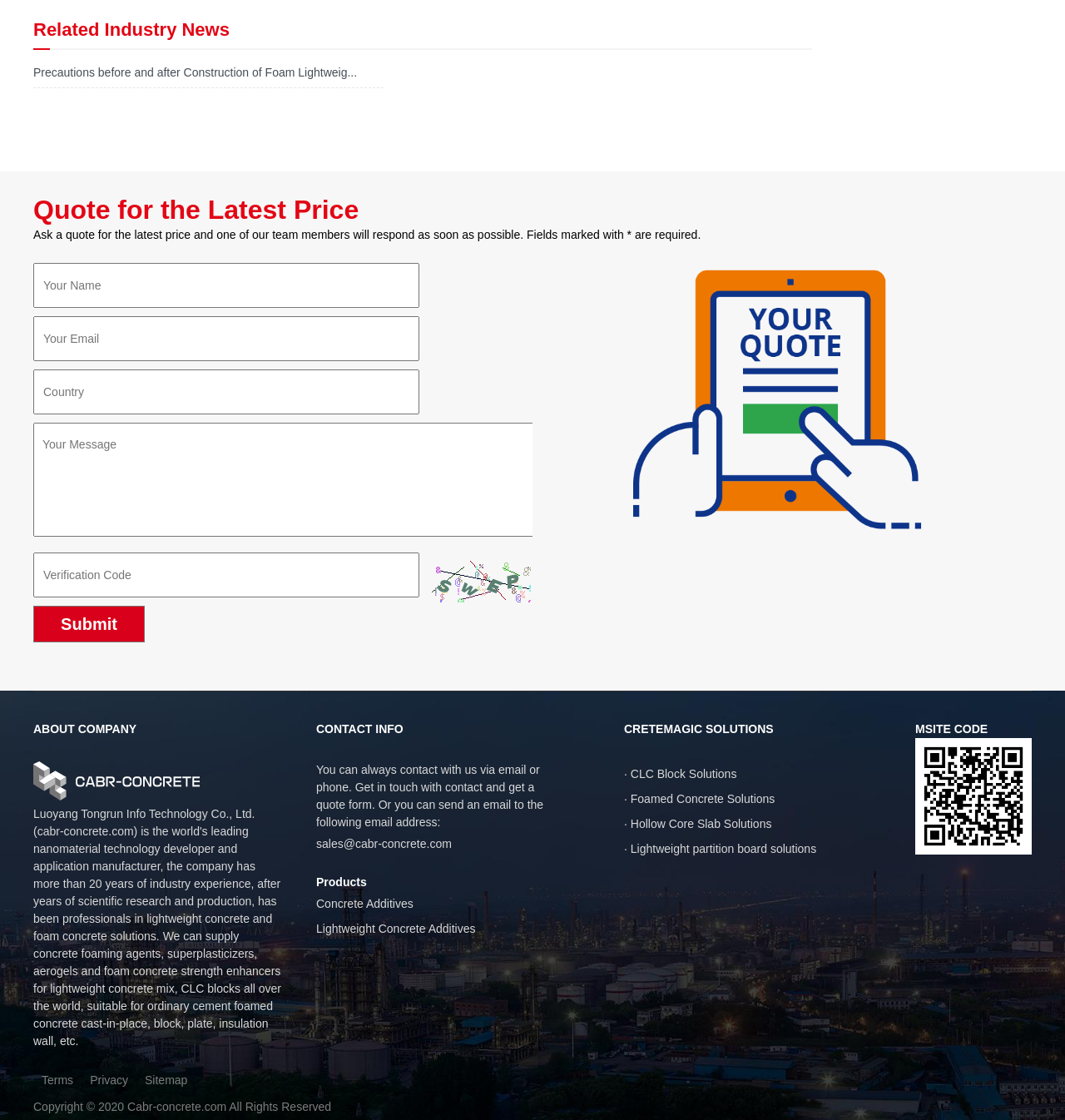Respond with a single word or phrase:
What is the company name?

Cabr-concrete